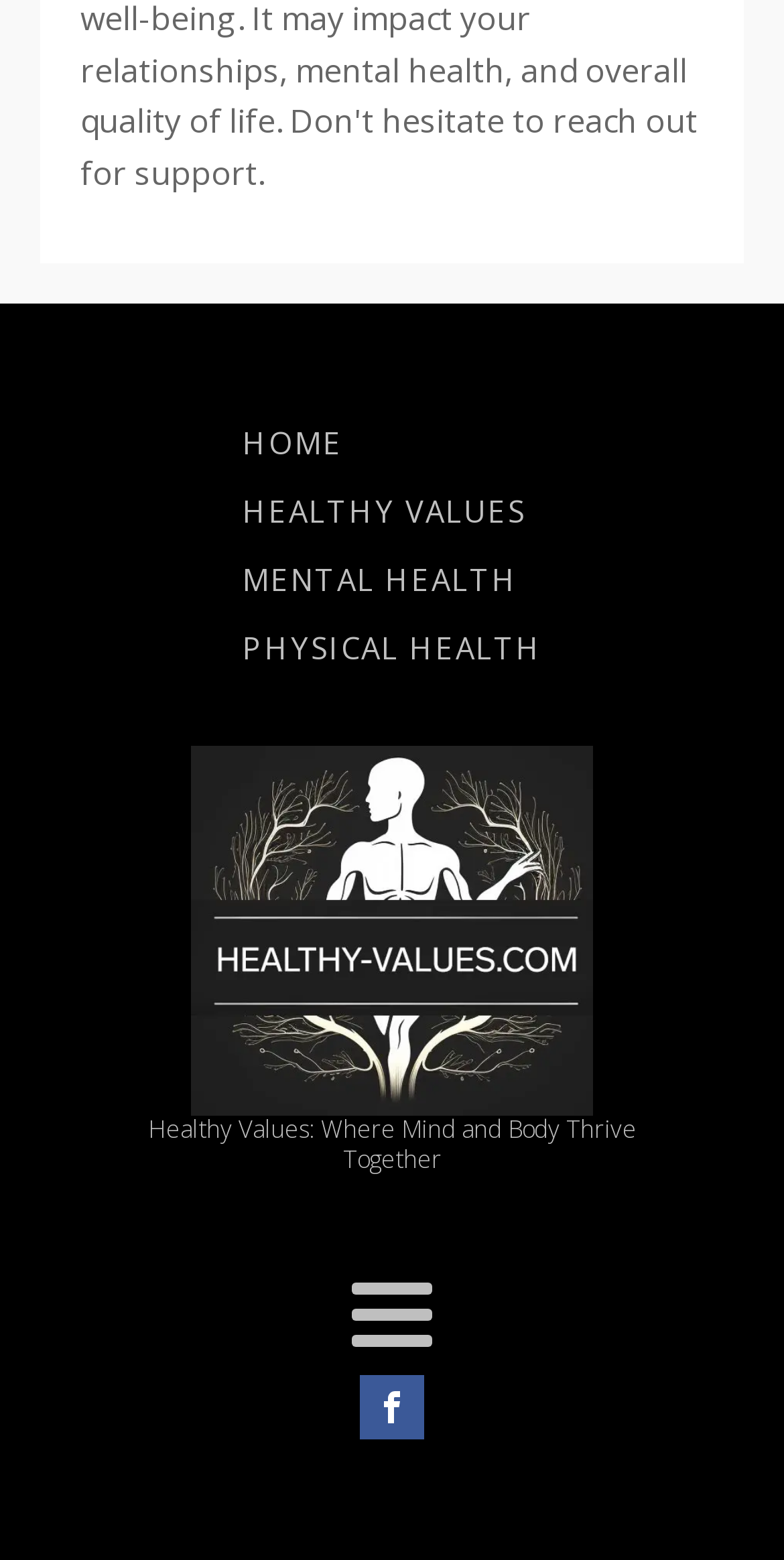Answer the question below using just one word or a short phrase: 
What is the social media platform linked at the bottom?

Facebook